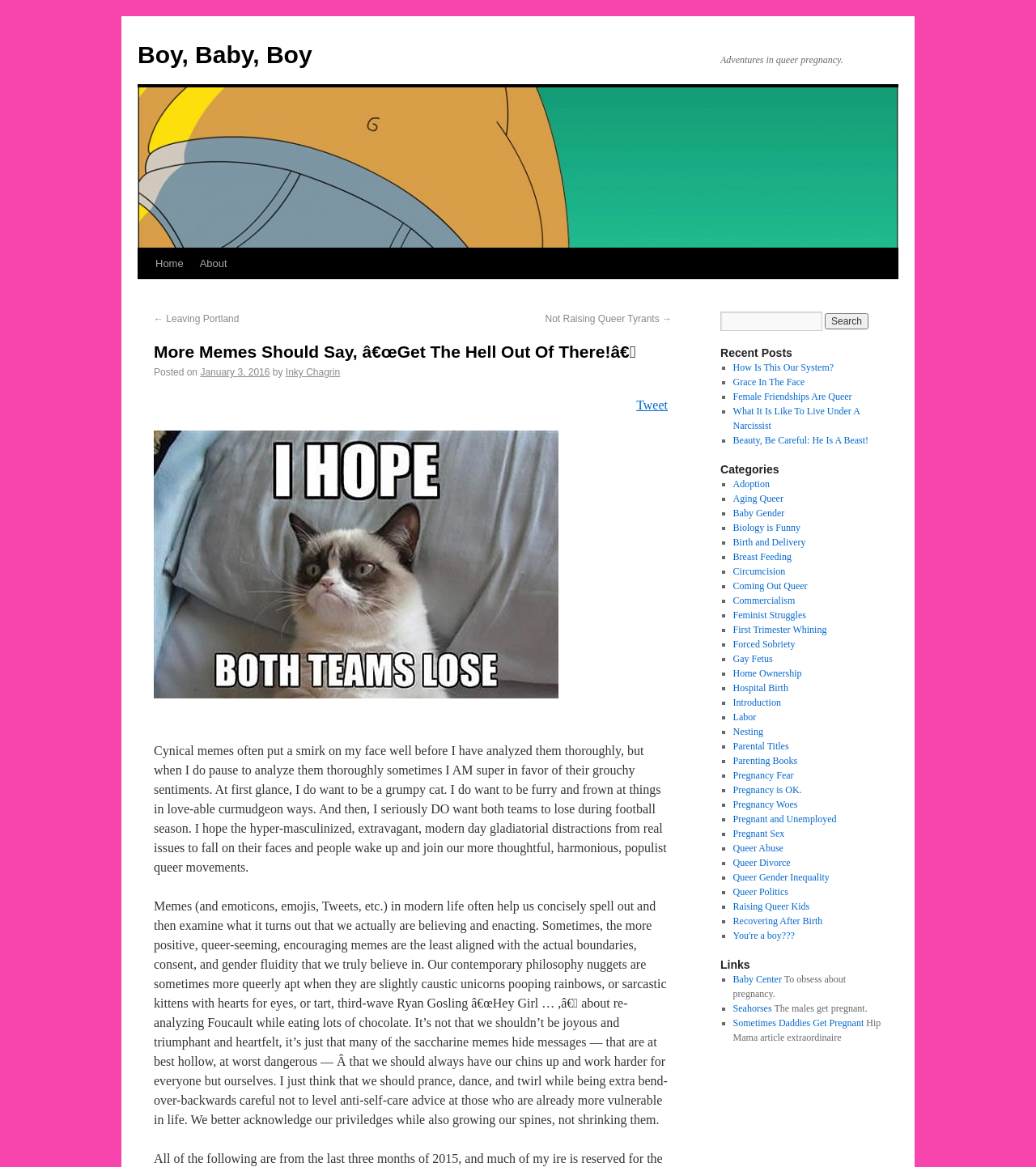Please find the bounding box coordinates of the clickable region needed to complete the following instruction: "Read the recent post 'How Is This Our System?'". The bounding box coordinates must consist of four float numbers between 0 and 1, i.e., [left, top, right, bottom].

[0.707, 0.31, 0.805, 0.32]